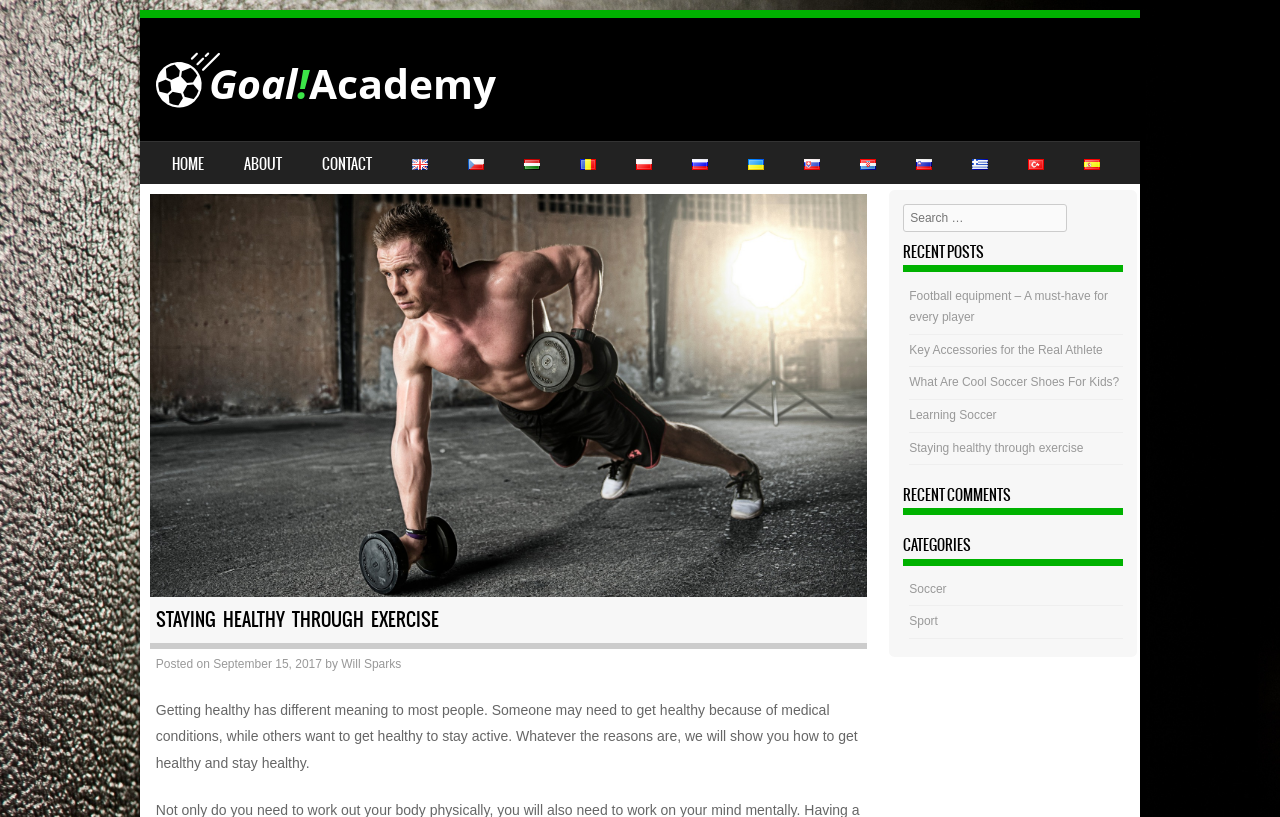Describe all the visual and textual components of the webpage comprehensively.

The webpage is about Goal!Academy, with a focus on staying healthy through exercise. At the top, there is a logo and a menu bar with links to different sections of the website, including "HOME", "ABOUT", "CONTACT", and language options. Below the menu bar, there is a large image with a heading "STAYING HEALTHY THROUGH EXERCISE" and a subheading "Posted on September 15, 2017 by Will Sparks". 

The main content of the page is an article about getting healthy and staying healthy, with a brief introduction to the importance of exercise. The article is divided into paragraphs, with a clear and concise writing style. 

On the right side of the page, there is a complementary section with a search bar, a list of recent posts, and a list of categories. The recent posts section includes links to articles about football equipment, athletic accessories, soccer shoes for kids, learning soccer, and staying healthy through exercise. The categories section includes links to "Soccer" and "Sport". 

At the bottom of the page, there is a section for recent comments, but it appears to be empty. Overall, the webpage has a clean and organized layout, with a clear focus on providing information and resources related to staying healthy through exercise.